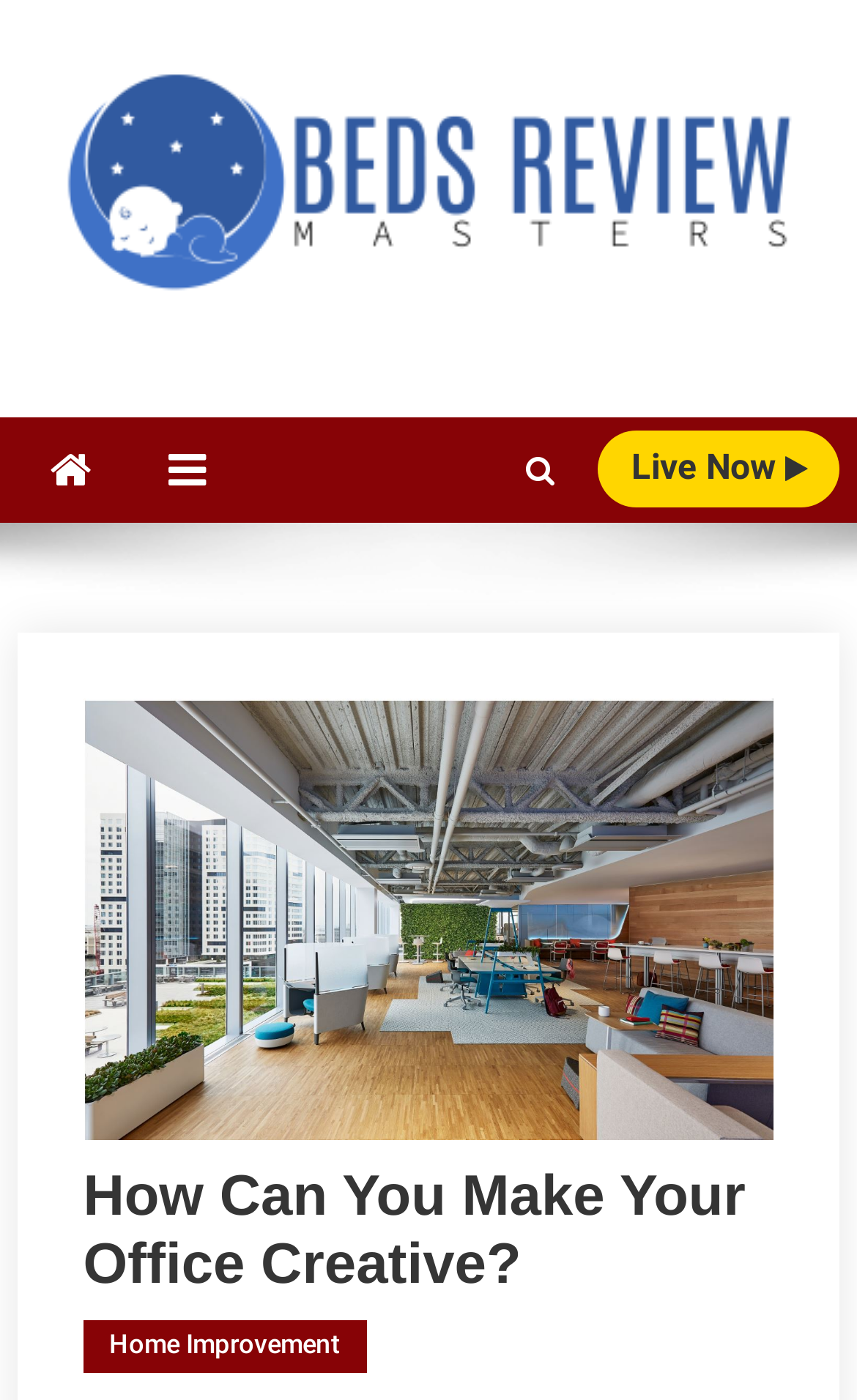Using the format (top-left x, top-left y, bottom-right x, bottom-right y), and given the element description, identify the bounding box coordinates within the screenshot: Home Improvement

[0.097, 0.944, 0.428, 0.981]